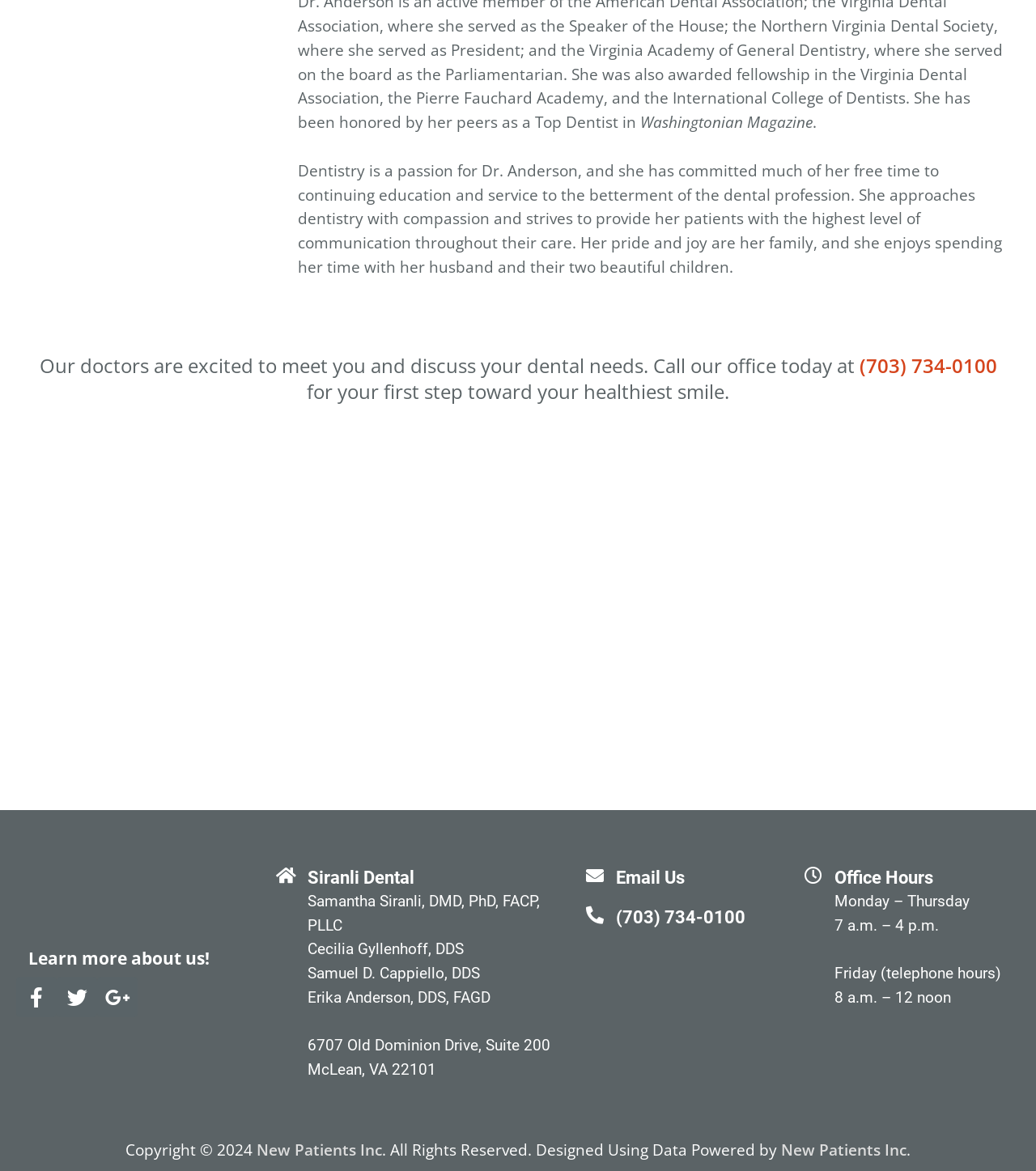Provide a short answer using a single word or phrase for the following question: 
Who is the dentist with the title DMD, PhD, FACP, PLLC?

Samantha Siranli